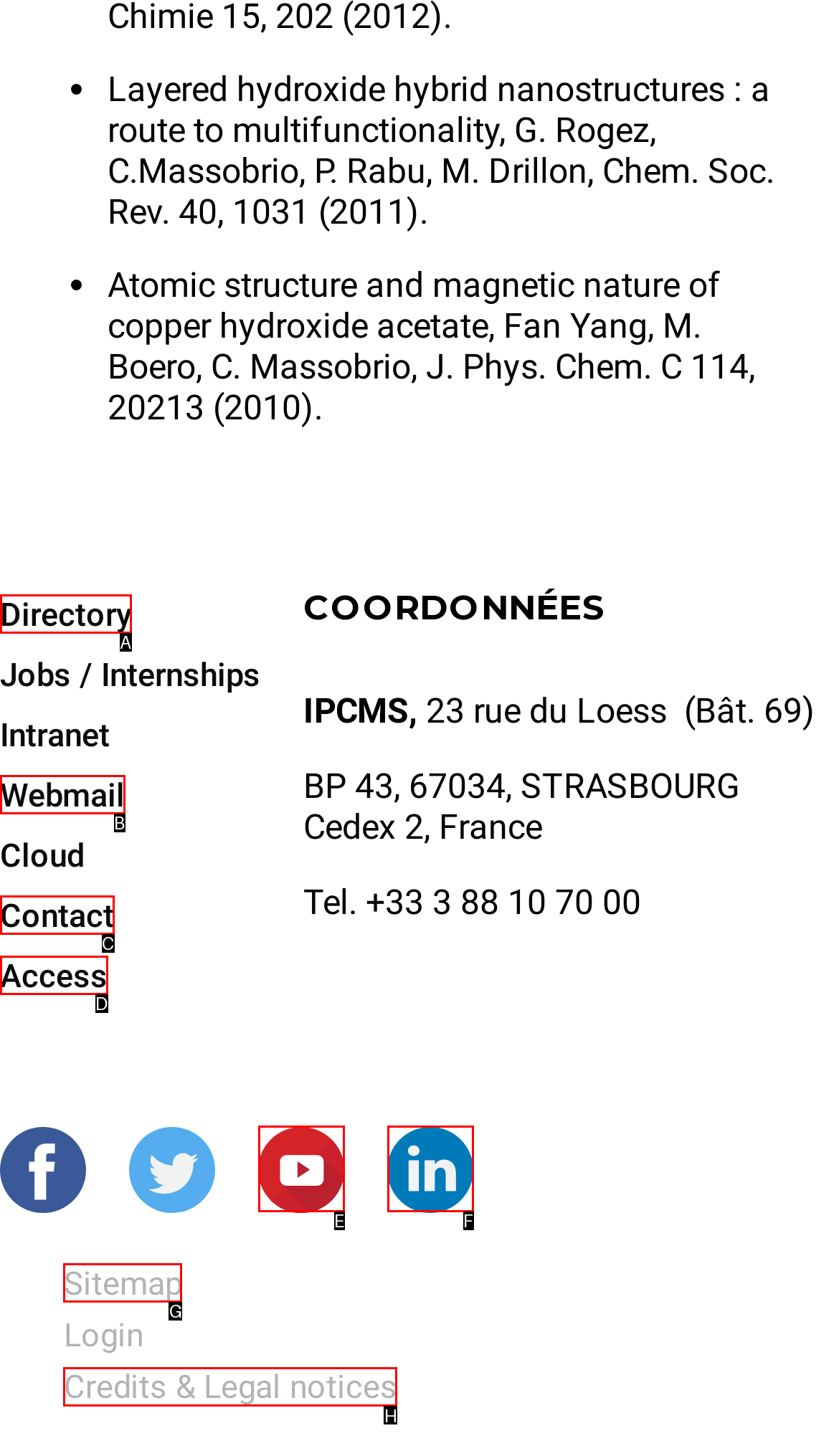Determine which option aligns with the description: Credits & Legal notices. Provide the letter of the chosen option directly.

H